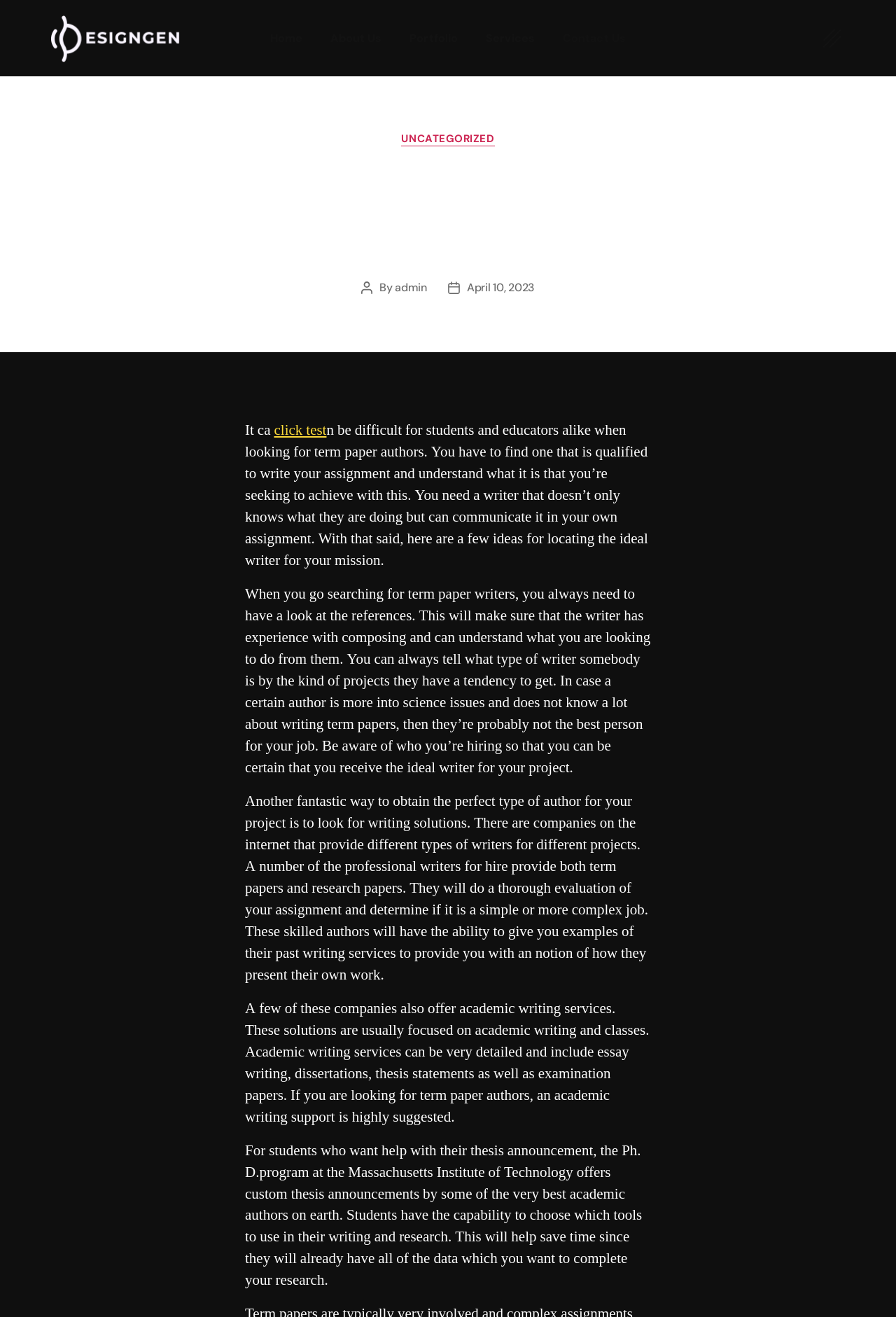Explain in detail what you observe on this webpage.

The webpage is about academic writing services, specifically focusing on term papers. At the top, there are six navigation links: "Home", "About Us", "Portfolio", "Services", and "Contact Us". On the top-right corner, there is another link with no text.

Below the navigation links, there is a header section with a title "Writing-Term Papers – Some Ideas to Employ an Academic Writing Service" and a subtitle "UNCATEGORIZED". The author's name "admin" and the date "April 10, 2023" are also displayed in this section.

The main content of the webpage is divided into five paragraphs. The first paragraph discusses the challenges of finding a qualified term paper writer. The second paragraph advises readers to check the references of potential writers to ensure they have experience in composing and understand the assignment's requirements.

The third paragraph suggests looking for writing services that provide different types of writers for various projects. These services can offer examples of their past work to give an idea of their writing style. The fourth paragraph mentions that some companies also offer academic writing services, which can be detailed and include essay writing, dissertations, thesis statements, and examination papers.

The final paragraph promotes the Ph. D. program at the Massachusetts Institute of Technology, which offers custom thesis statements by experienced academic writers. This service allows students to choose the resources they need for their writing and research, saving them time.